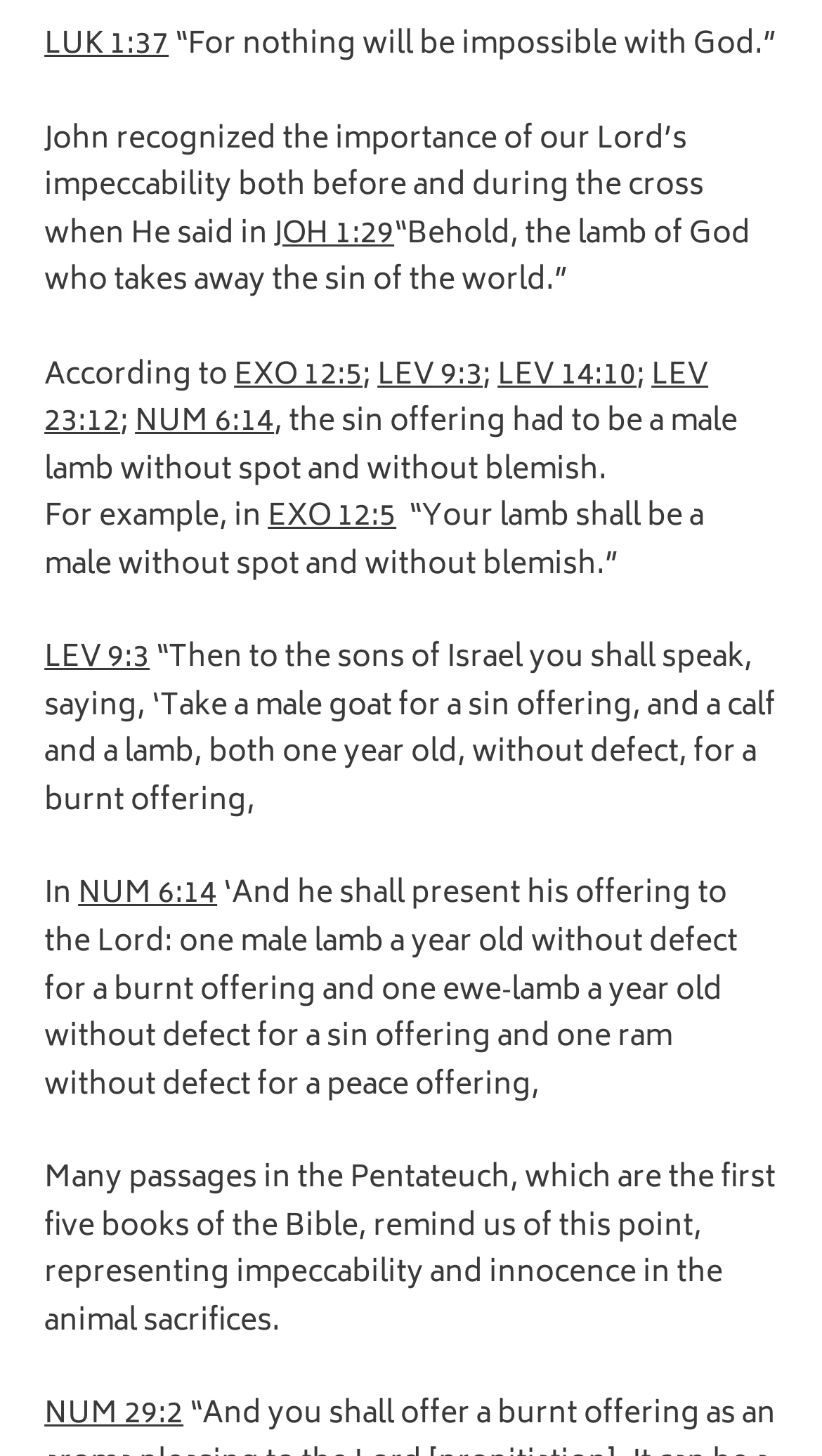Please identify the bounding box coordinates of the clickable area that will allow you to execute the instruction: "Follow the link 'JOH 1:29'".

[0.333, 0.144, 0.48, 0.179]